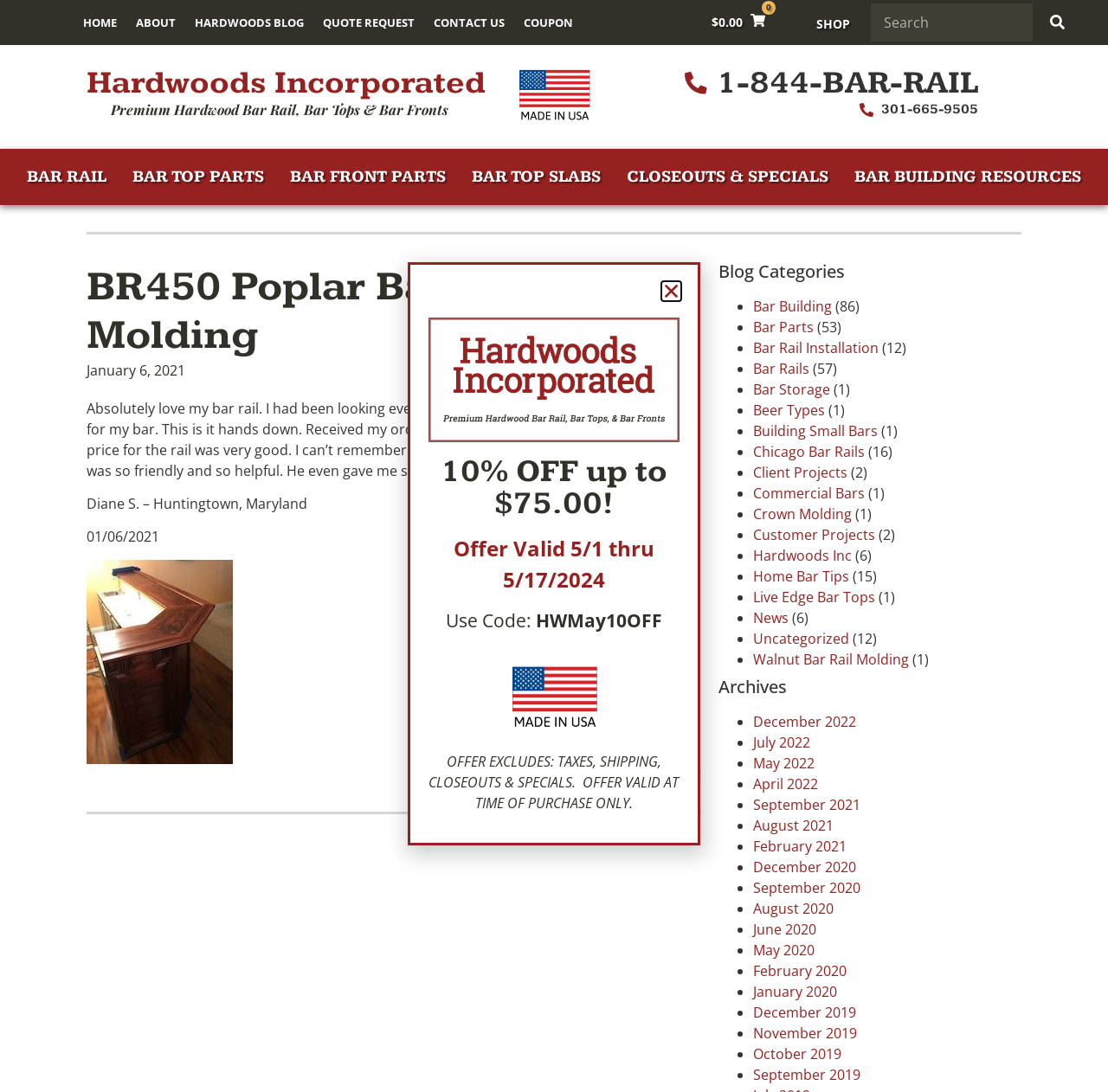Predict the bounding box for the UI component with the following description: "Bar Rail Installation".

[0.68, 0.309, 0.793, 0.327]